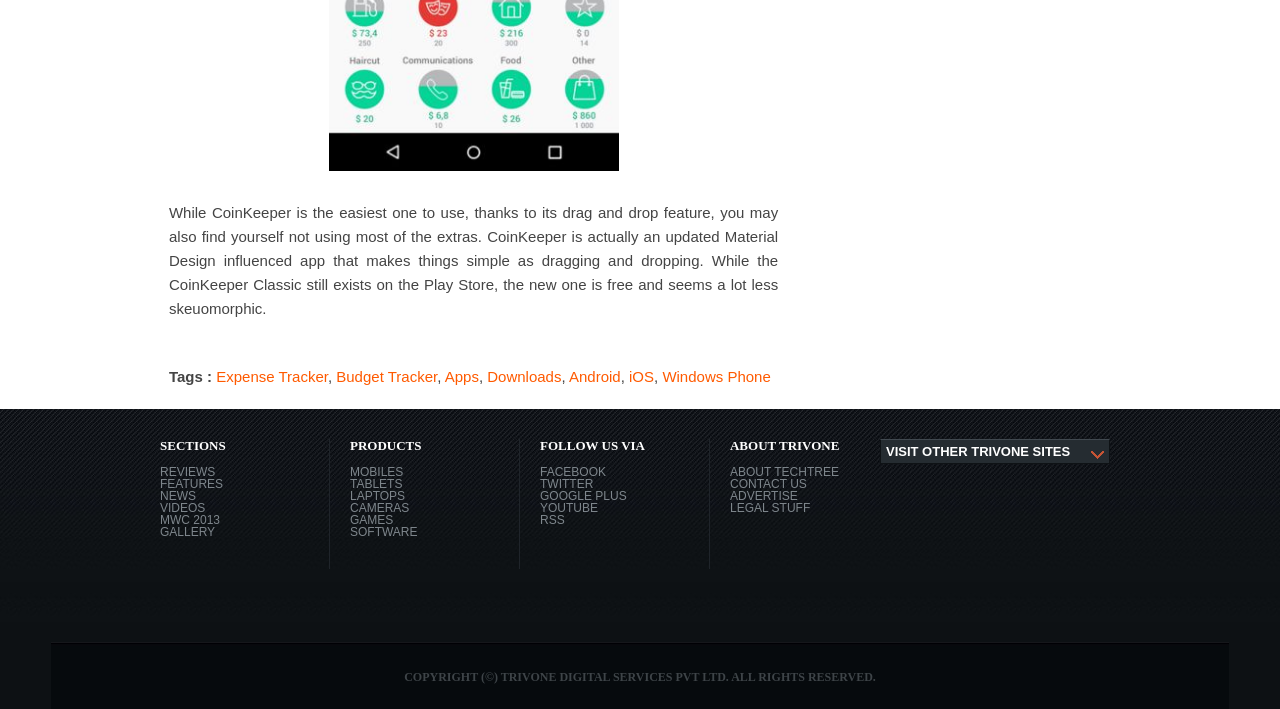Could you provide the bounding box coordinates for the portion of the screen to click to complete this instruction: "Read about TRIVONE"?

[0.57, 0.618, 0.656, 0.639]